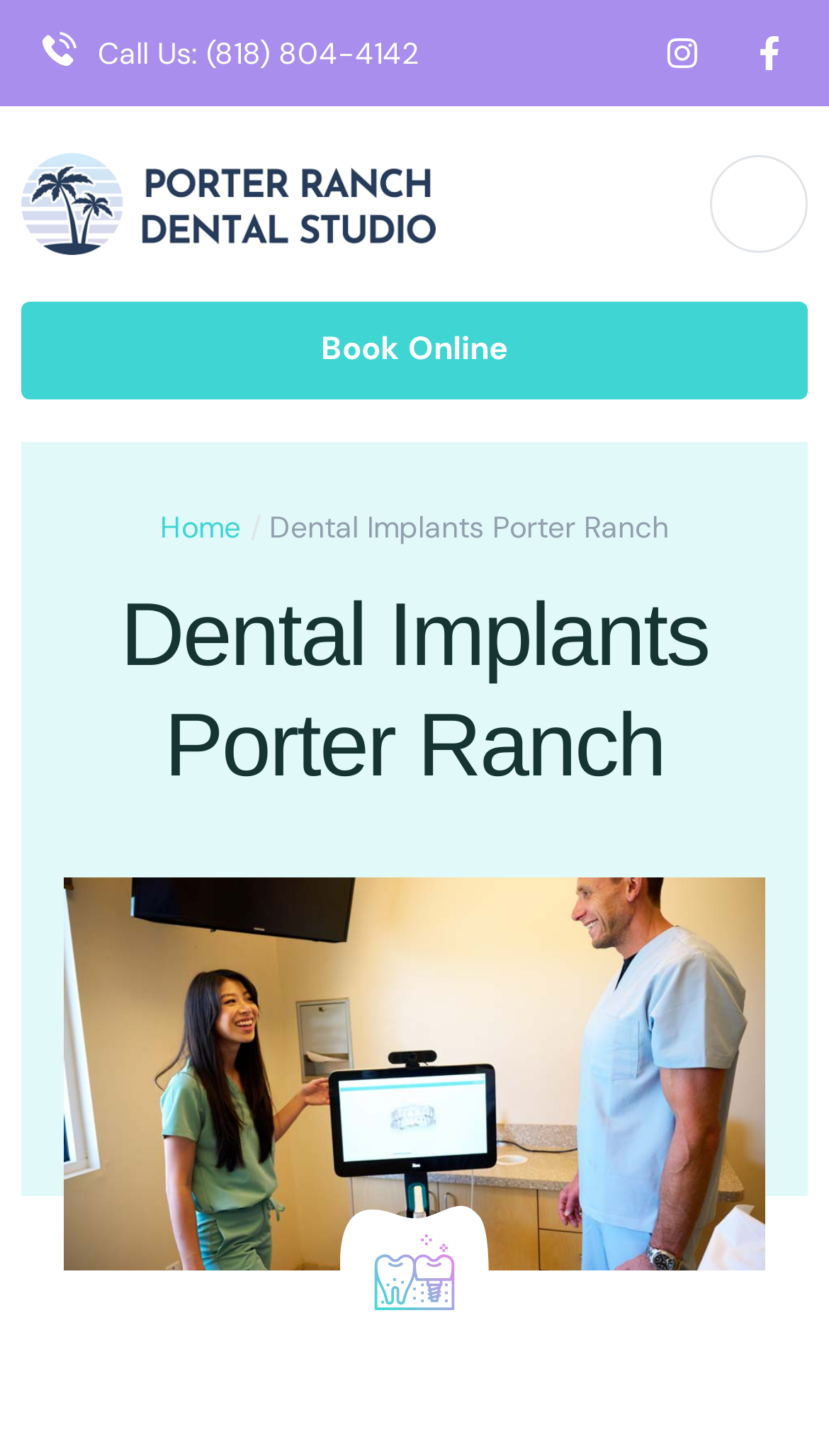How many social media links are there?
Kindly offer a comprehensive and detailed response to the question.

I counted the social media links at the top of the webpage and found two links, one for Instagram and one for Facebook.